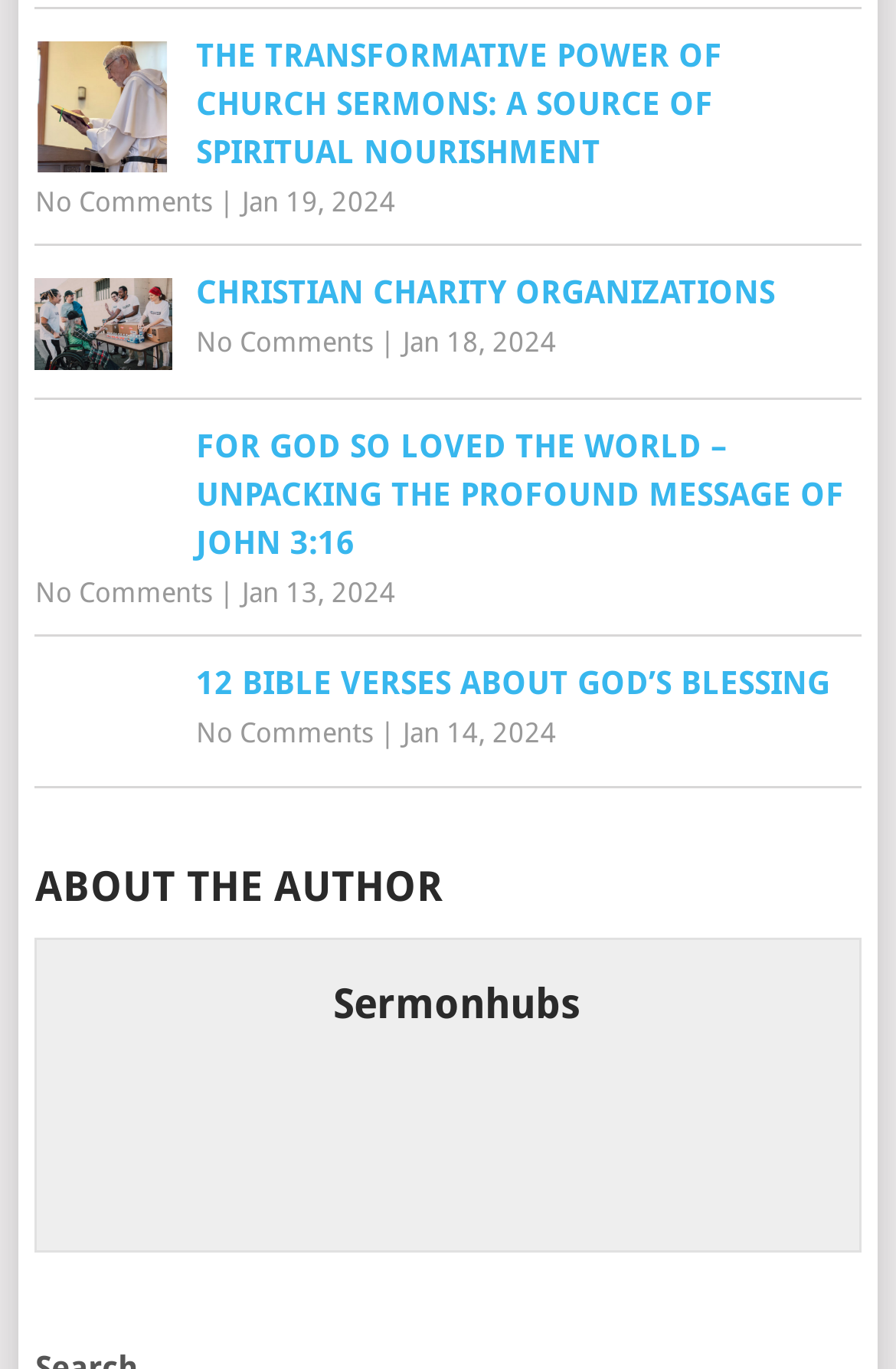Please specify the bounding box coordinates of the area that should be clicked to accomplish the following instruction: "Explore uplifting Bible verses about God's blessing". The coordinates should consist of four float numbers between 0 and 1, i.e., [left, top, right, bottom].

[0.039, 0.481, 0.961, 0.517]